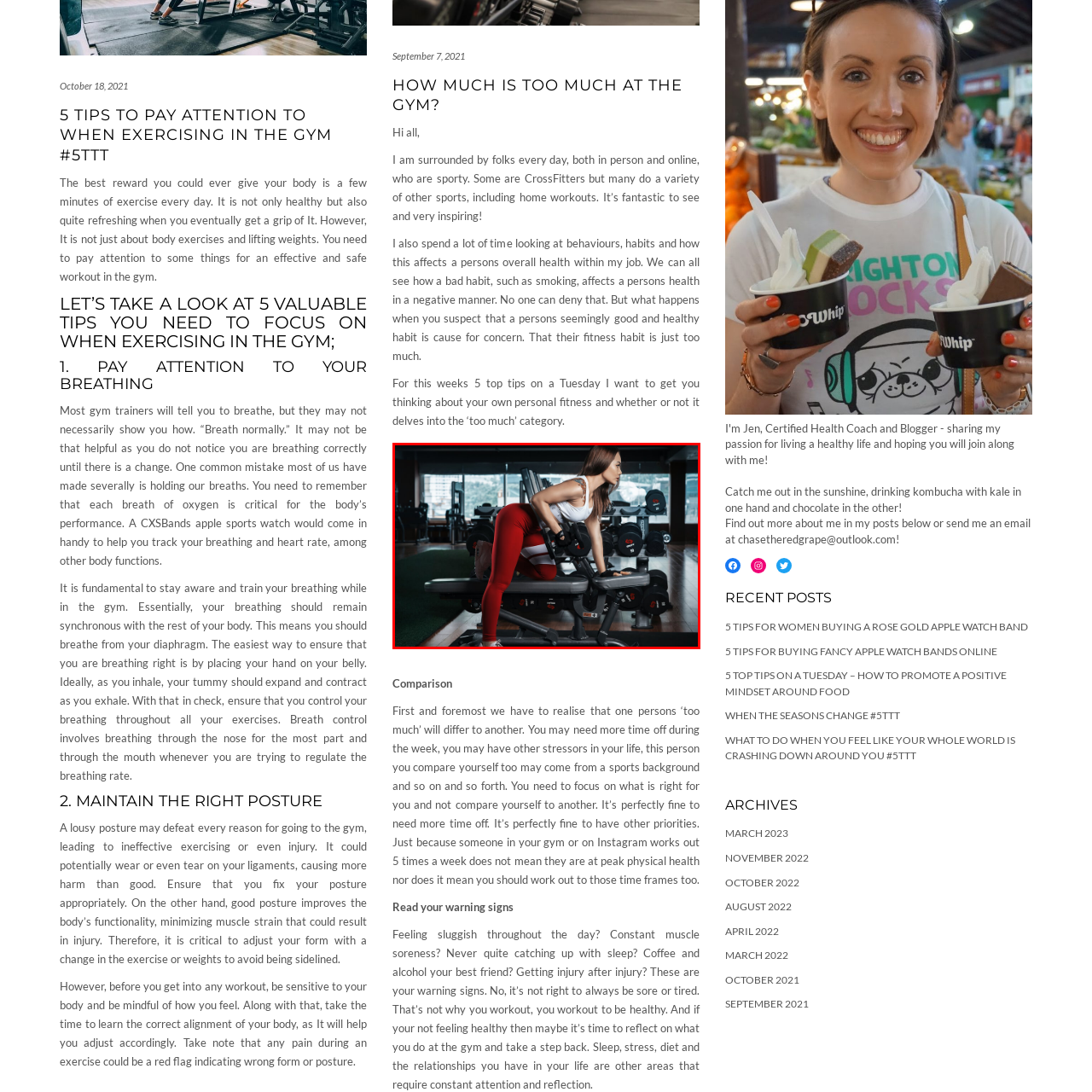Provide a detailed narrative of the image inside the red-bordered section.

The image showcases a determined woman engaged in a weightlifting exercise at a modern gym. She is performing a single-arm row, bending slightly forward while resting one knee on a workout bench. Dressed in a stylish matching outfit consisting of a fitted white tank top and vibrant red leggings with white stripes, she grips a dumbbell in her right hand, demonstrating strength and focus. The well-equipped gym in the background is filled with various weightlifting apparatus and free weights, reflecting an environment dedicated to fitness and wellness. The large windows let in natural light, adding to the energetic atmosphere of the gym setting. This image embodies the commitment to a healthy lifestyle and the importance of maintaining proper form while working out, resonating with the broader theme of fitness tips discussed in the accompanying content.